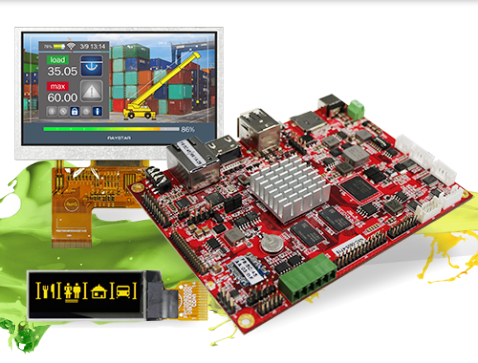Give a detailed account of the contents of the image.

The image showcases a vibrant and intricately designed electronic module prominently featuring a red mainboard. This board is equipped with various components, including ports, chips, and connectors, indicating a robust feature set suitable for multifunctional applications. 

Prominently displayed on the module is a rectangular LCD screen, which exhibits a colorful graphical user interface showing load data and functionality stats, suggesting its application in managing or monitoring devices, possibly in a logistics or industrial setting. Below the screen, a compact black display features a series of icons, indicative of different system statuses or functions, which adds to the functionality of the system.

The background features a colorful paint splash effect, enhancing the visual appeal and highlighting the product's innovative design. This composite image effectively communicates the advanced technology and versatility of the Alphanumeric LCD Display Module and its potential use in various applications.